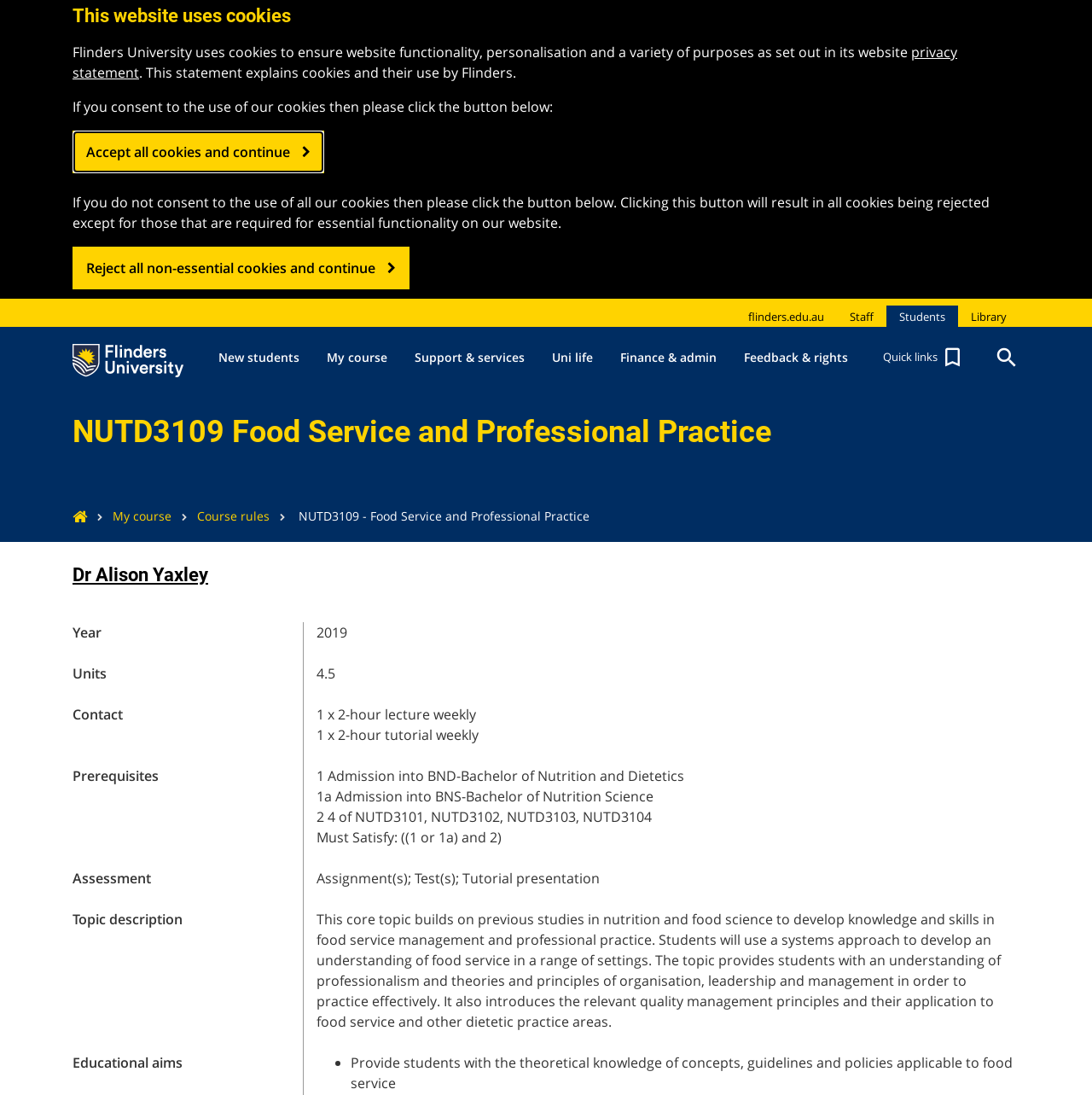Use a single word or phrase to respond to the question:
Who is the lecturer of the course?

Dr Alison Yaxley